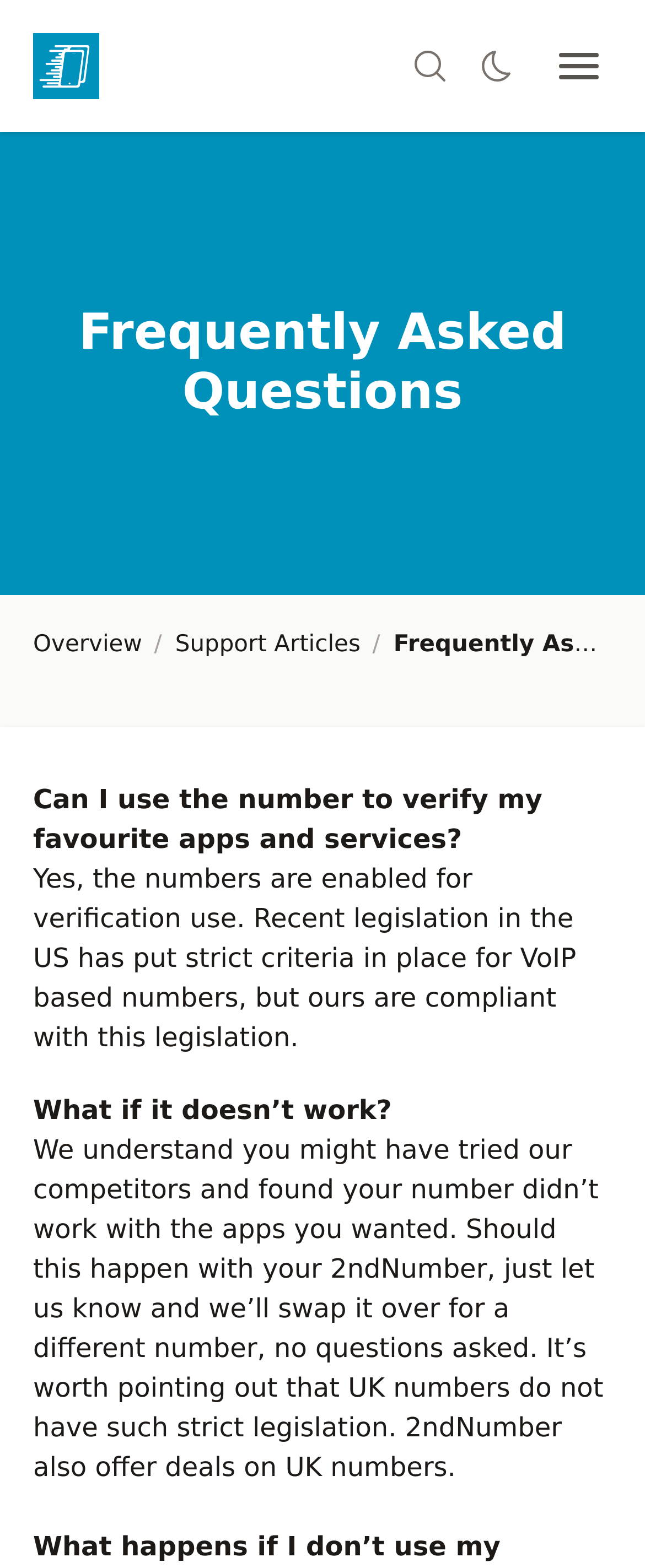Using the provided element description: "Overview", identify the bounding box coordinates. The coordinates should be four floats between 0 and 1 in the order [left, top, right, bottom].

[0.051, 0.403, 0.22, 0.42]